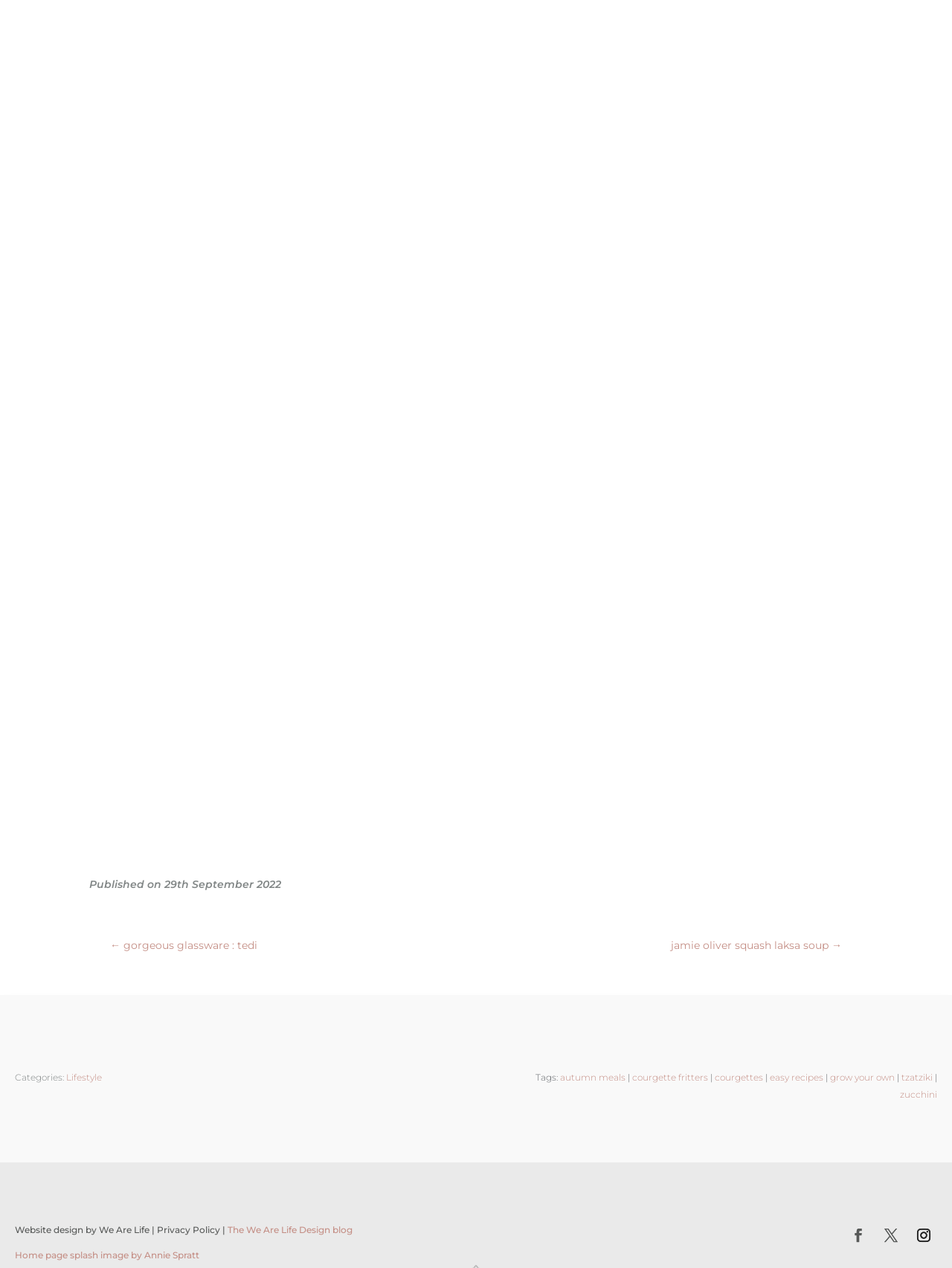Examine the image and give a thorough answer to the following question:
What is the symbol represented by the link ''?

The link '' is likely a Facebook icon, commonly used to represent a link to a Facebook page or profile.